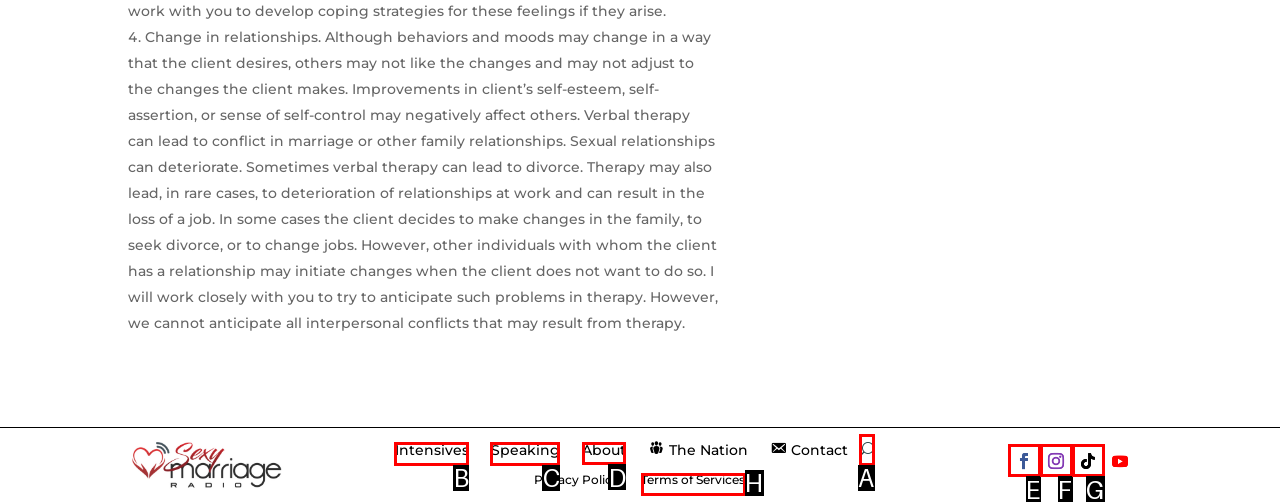Determine which HTML element should be clicked for this task: Read about the therapist
Provide the option's letter from the available choices.

D